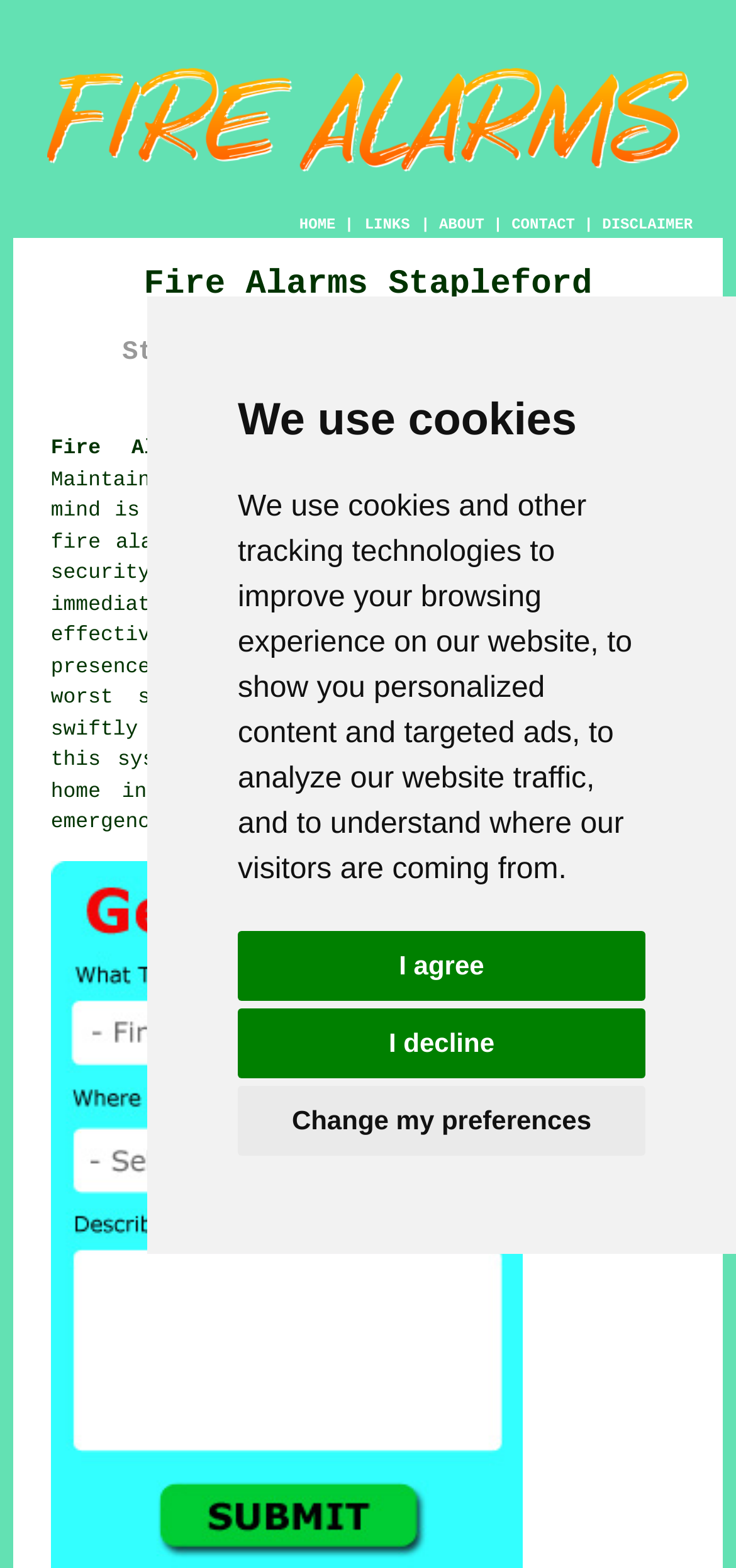Identify and provide the text of the main header on the webpage.

Fire Alarms Stapleford